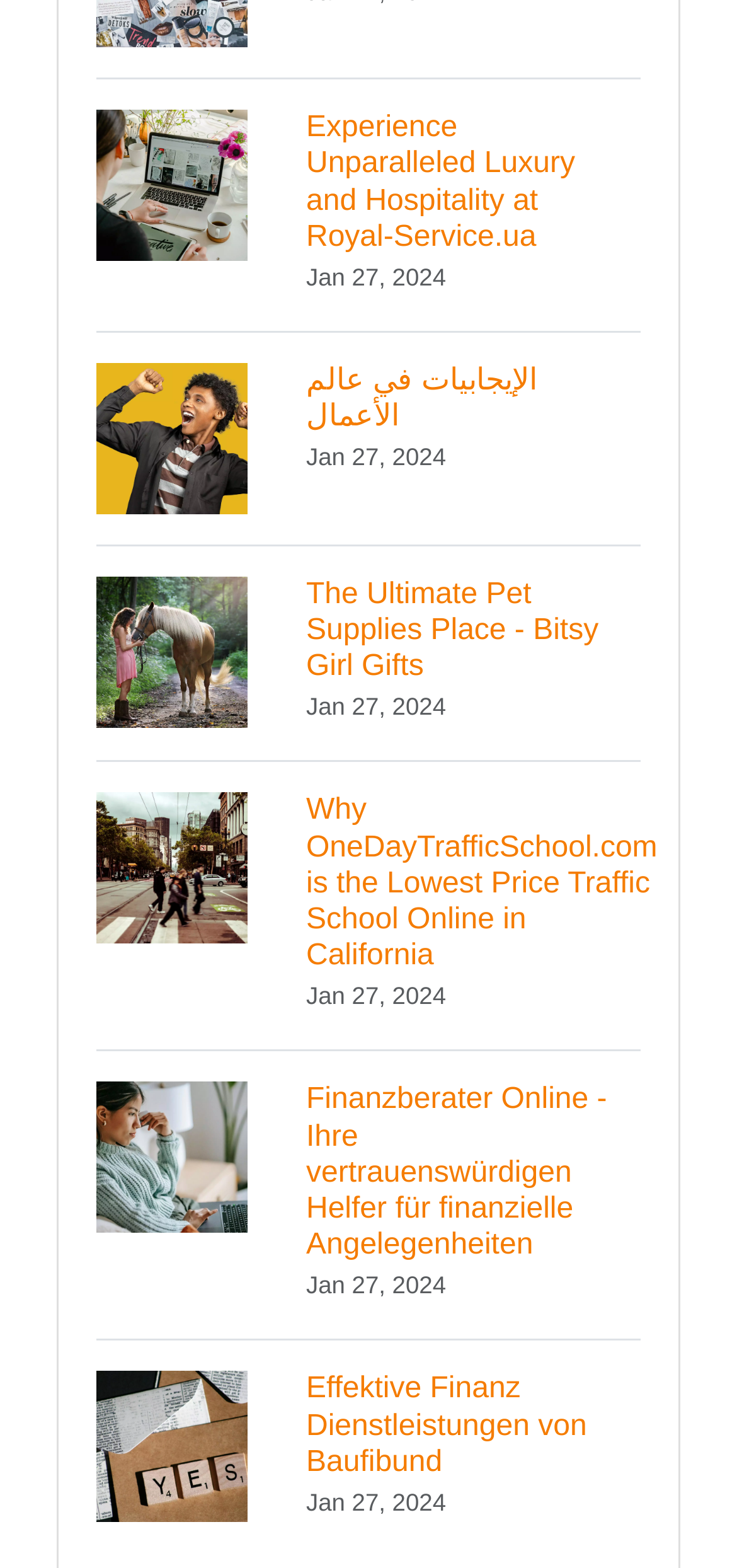What is the language of the second link?
Using the visual information, answer the question in a single word or phrase.

Arabic